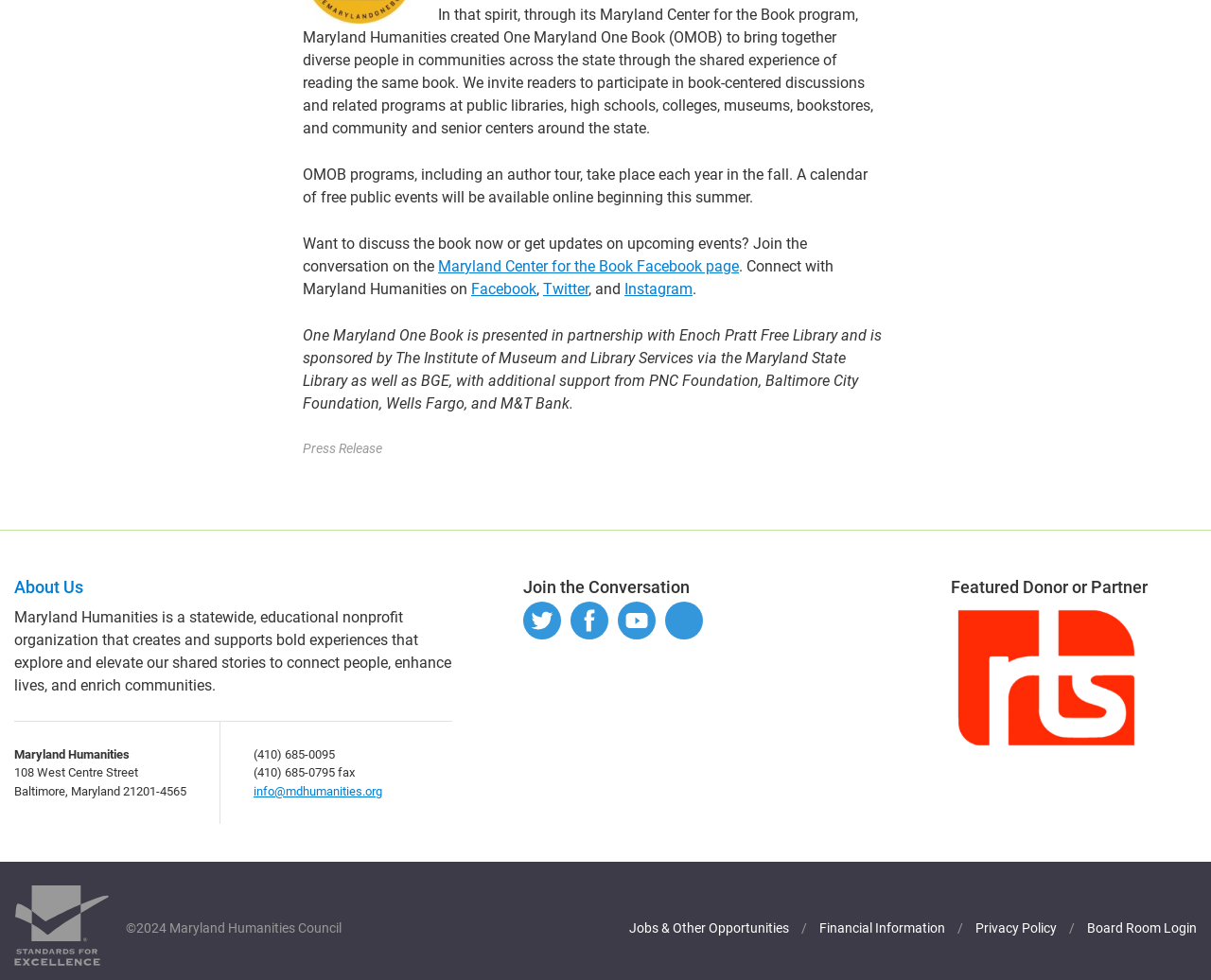Determine the bounding box coordinates (top-left x, top-left y, bottom-right x, bottom-right y) of the UI element described in the following text: Jobs & Other Opportunities

[0.52, 0.939, 0.652, 0.955]